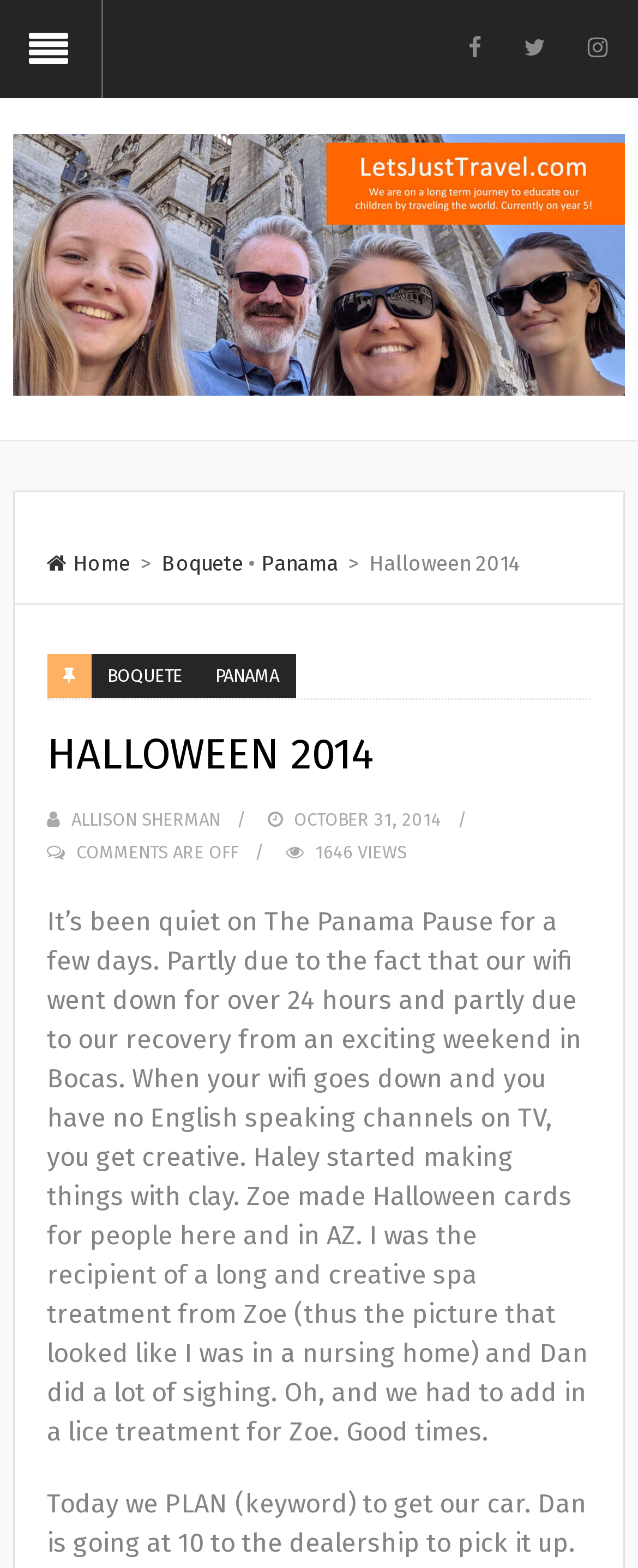Pinpoint the bounding box coordinates of the element you need to click to execute the following instruction: "Visit the author's page, Allison Sherman". The bounding box should be represented by four float numbers between 0 and 1, in the format [left, top, right, bottom].

[0.112, 0.517, 0.346, 0.53]